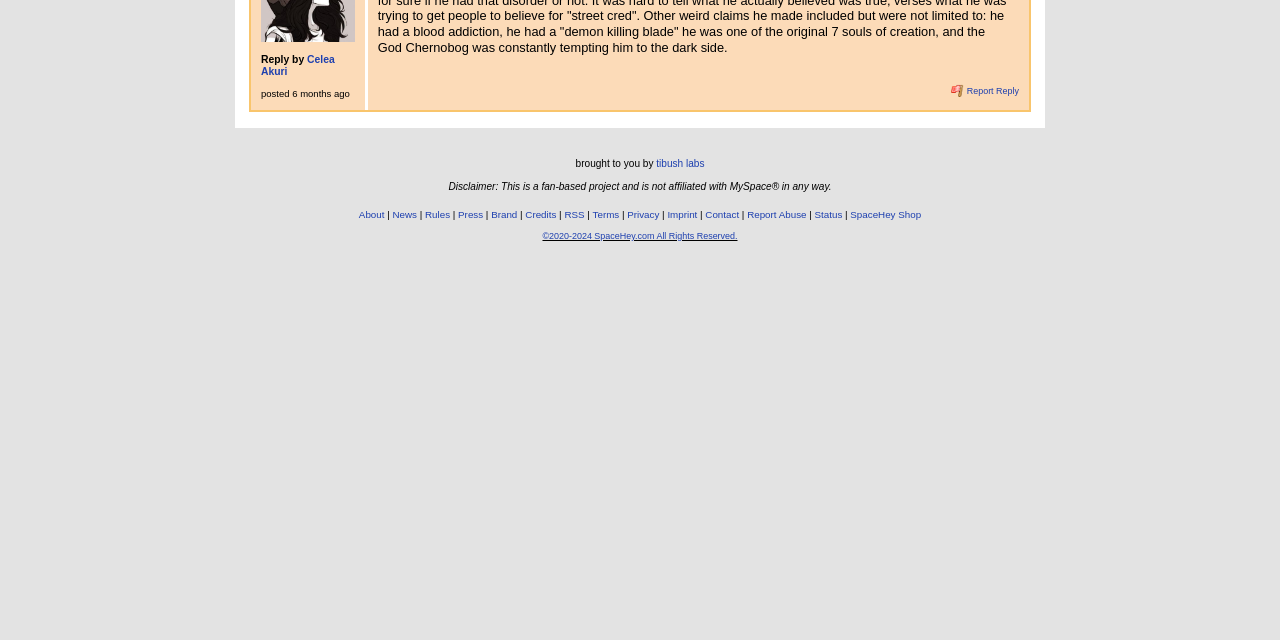Extract the bounding box coordinates of the UI element described by: "SpaceHey Shop". The coordinates should include four float numbers ranging from 0 to 1, e.g., [left, top, right, bottom].

[0.664, 0.183, 0.72, 0.2]